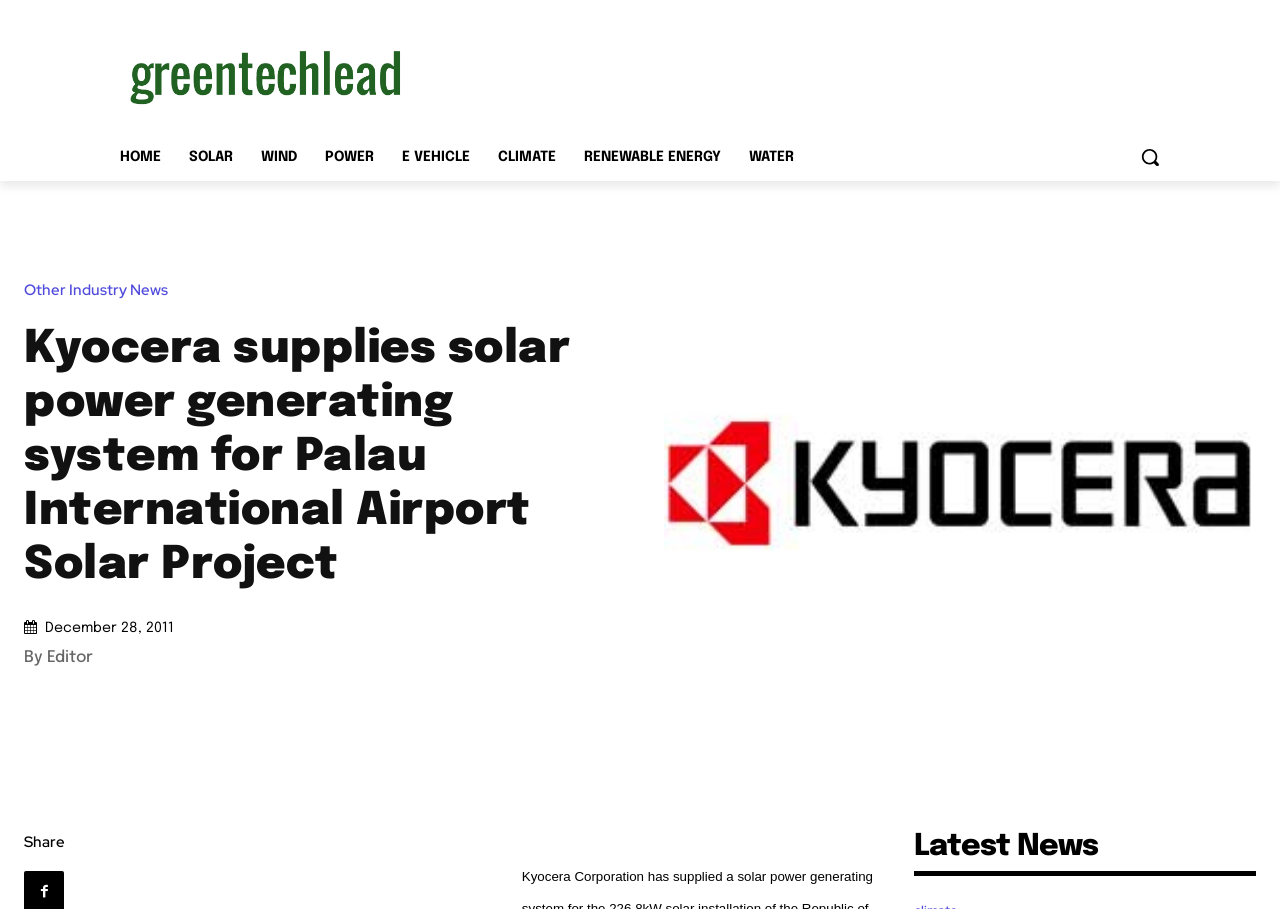Please answer the following question using a single word or phrase: 
What is the company that supplied a solar power generating system?

Kyocera Corporation